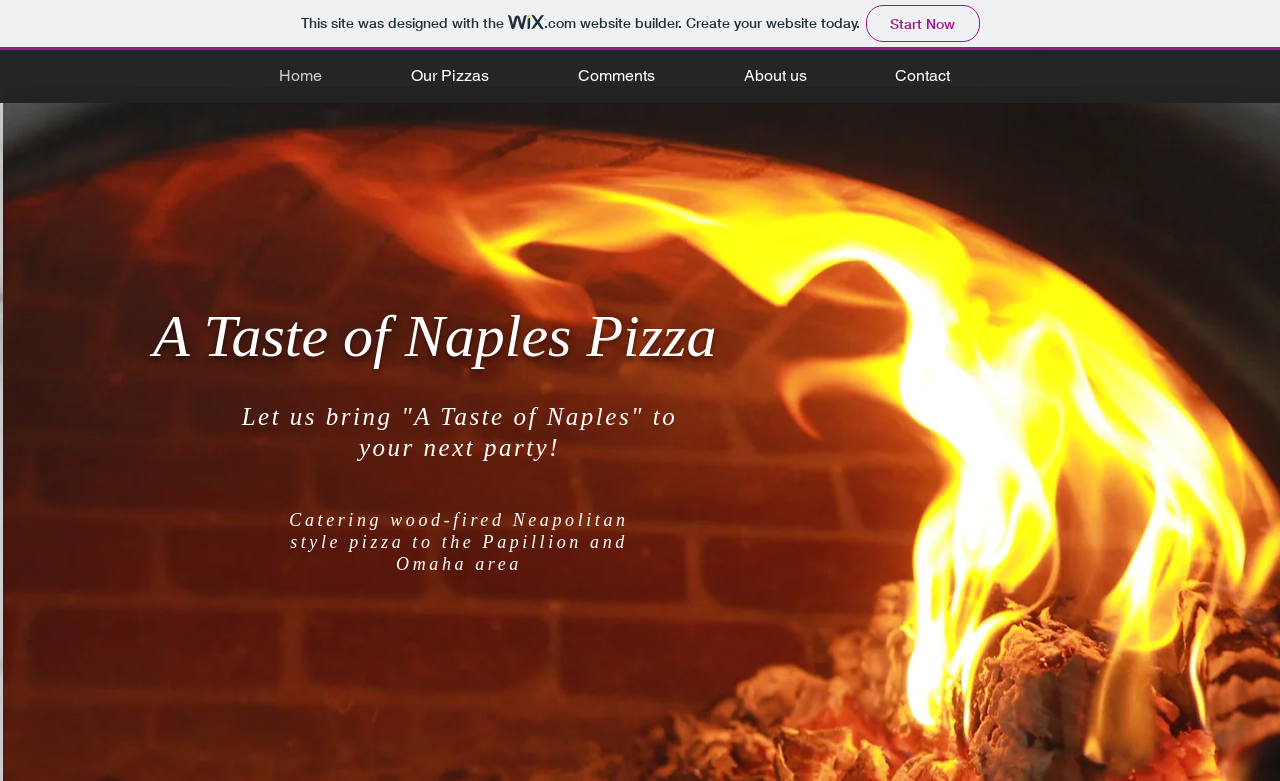Describe all the significant parts and information present on the webpage.

The webpage is about A Taste Of Naples Pizza, a catering service that brings authentic, wood-fired Neapolitan pizza to events. At the very top of the page, there is a link to create a website with Wix, accompanied by a small Wix logo. Below this, a navigation menu is situated, containing links to different sections of the website, including Home, Our Pizzas, Comments, About us, and Contact.

The main content of the page is divided into two sections. On the left side, there is a large heading that reads "A Taste of Naples Pizza", followed by a smaller heading that invites users to let them bring their pizza to their next party. On the right side, there is a block of text that describes the catering service, mentioning that they provide wood-fired Neapolitan style pizza to the Papillion and Omaha area.